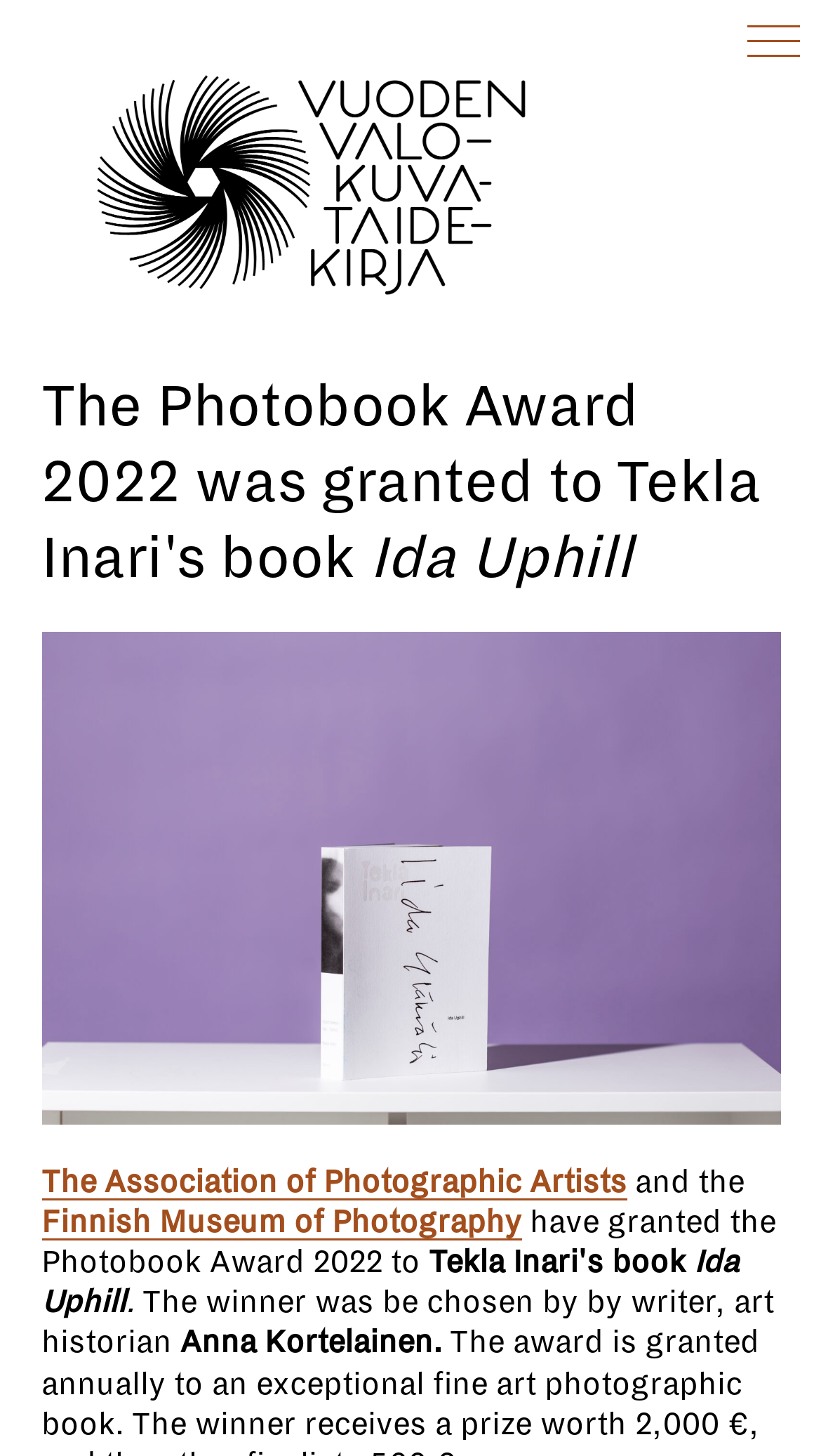Answer the question in a single word or phrase:
Who chose the winner of the Photobook Award 2022?

Anna Kortelainen